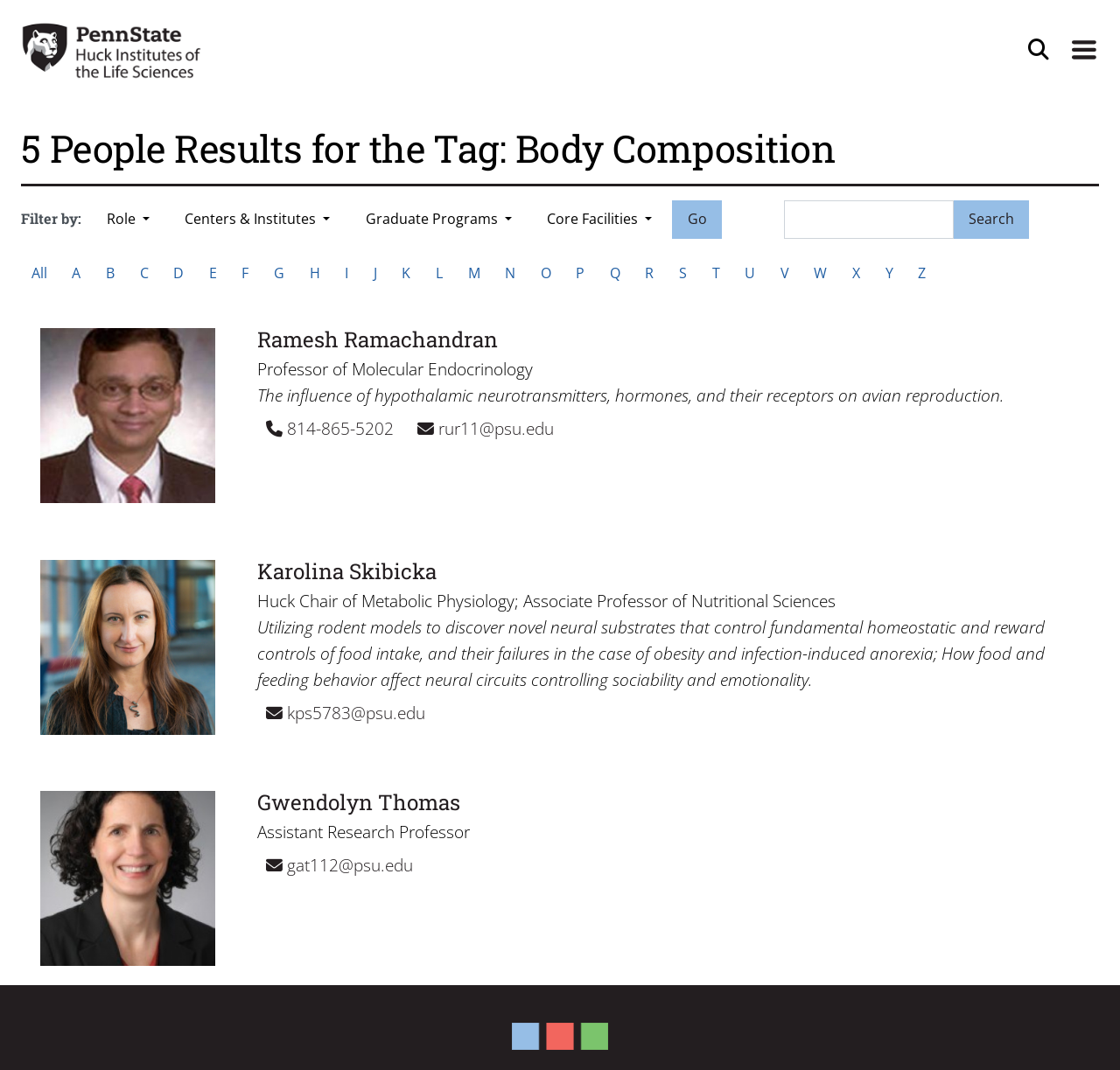Specify the bounding box coordinates of the area to click in order to execute this command: 'View Ramesh Ramachandran's profile'. The coordinates should consist of four float numbers ranging from 0 to 1, and should be formatted as [left, top, right, bottom].

[0.229, 0.304, 0.444, 0.33]